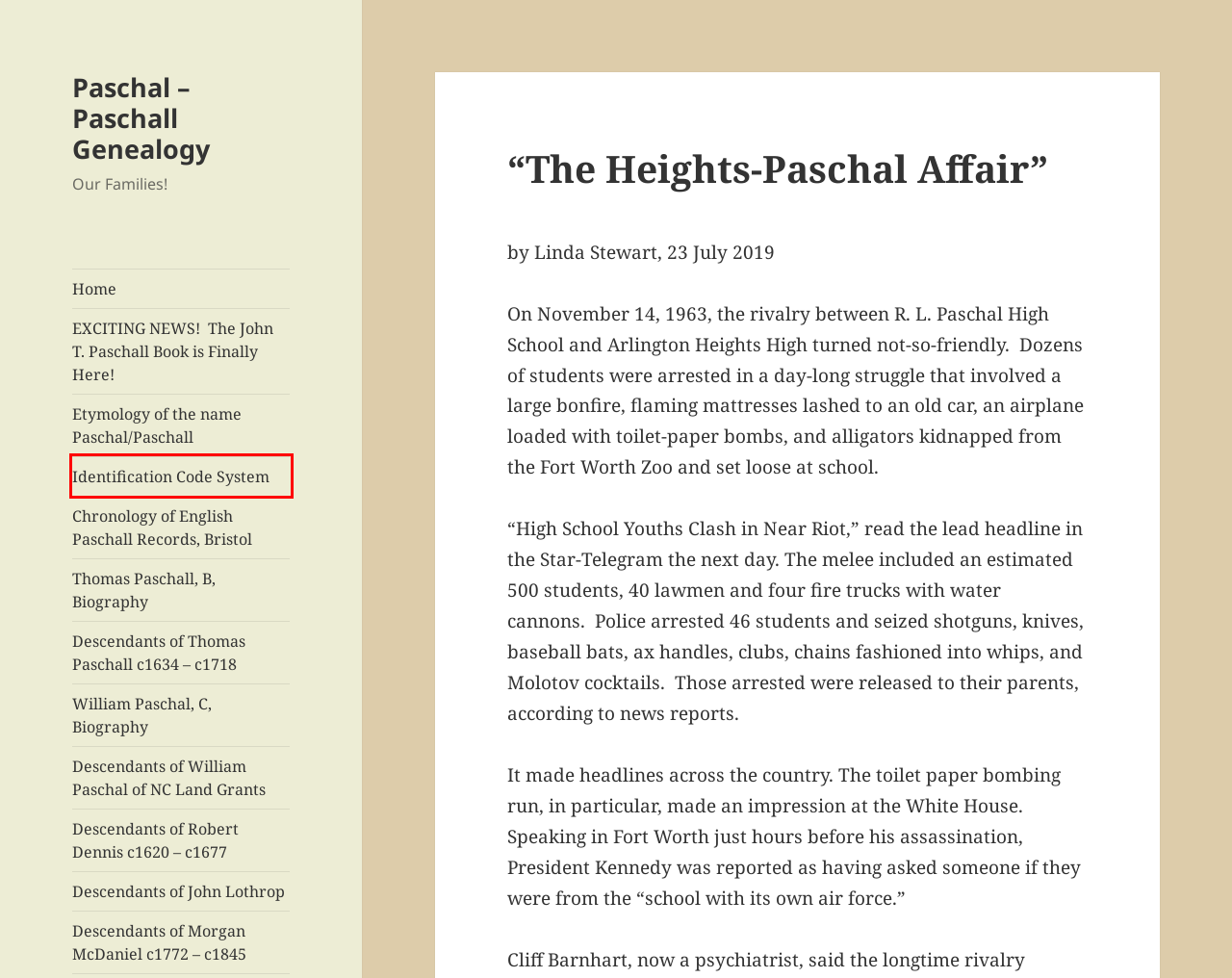Given a screenshot of a webpage with a red bounding box, please pick the webpage description that best fits the new webpage after clicking the element inside the bounding box. Here are the candidates:
A. Chronology of English Paschall Records, Bristol – Paschal – Paschall Genealogy
B. Lothrop
C. EXCITING NEWS!  The John T. Paschall Book is Finally Here! – Paschal – Paschall Genealogy
D. tomBpas
E. Identification Code System – Paschal – Paschall Genealogy
F. rdennis
G. xcpas
H. MMcdan

E